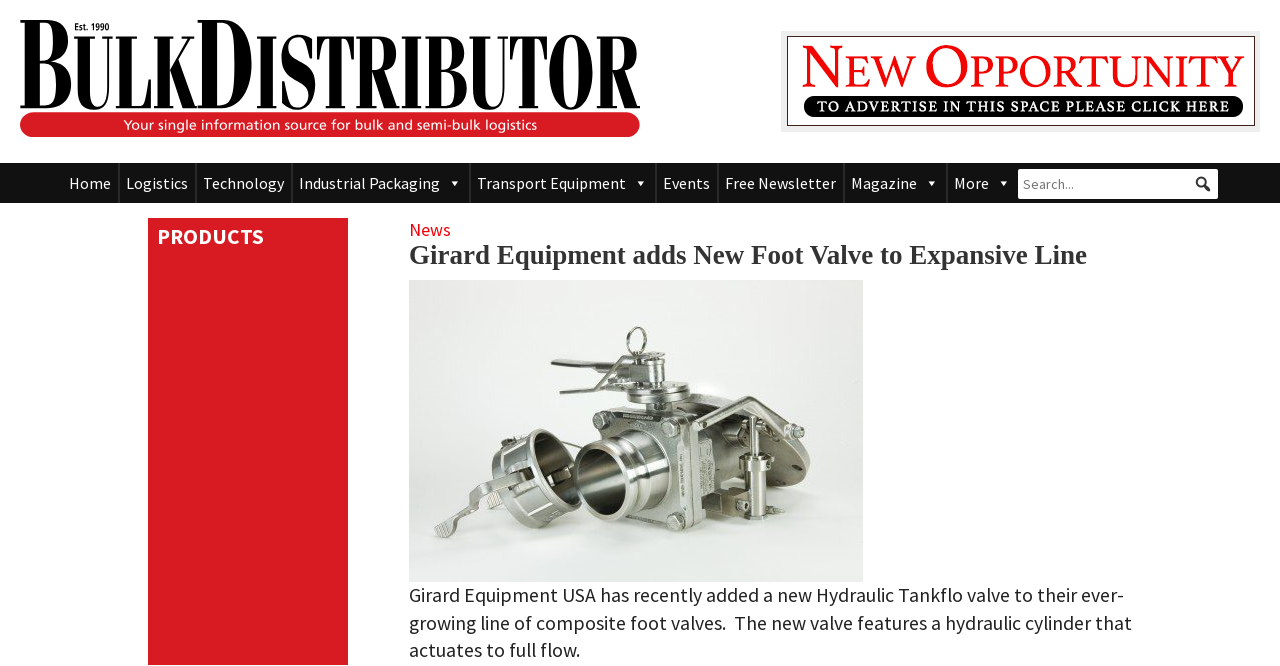Locate the bounding box coordinates of the clickable area needed to fulfill the instruction: "Search for products".

[0.795, 0.254, 0.952, 0.299]